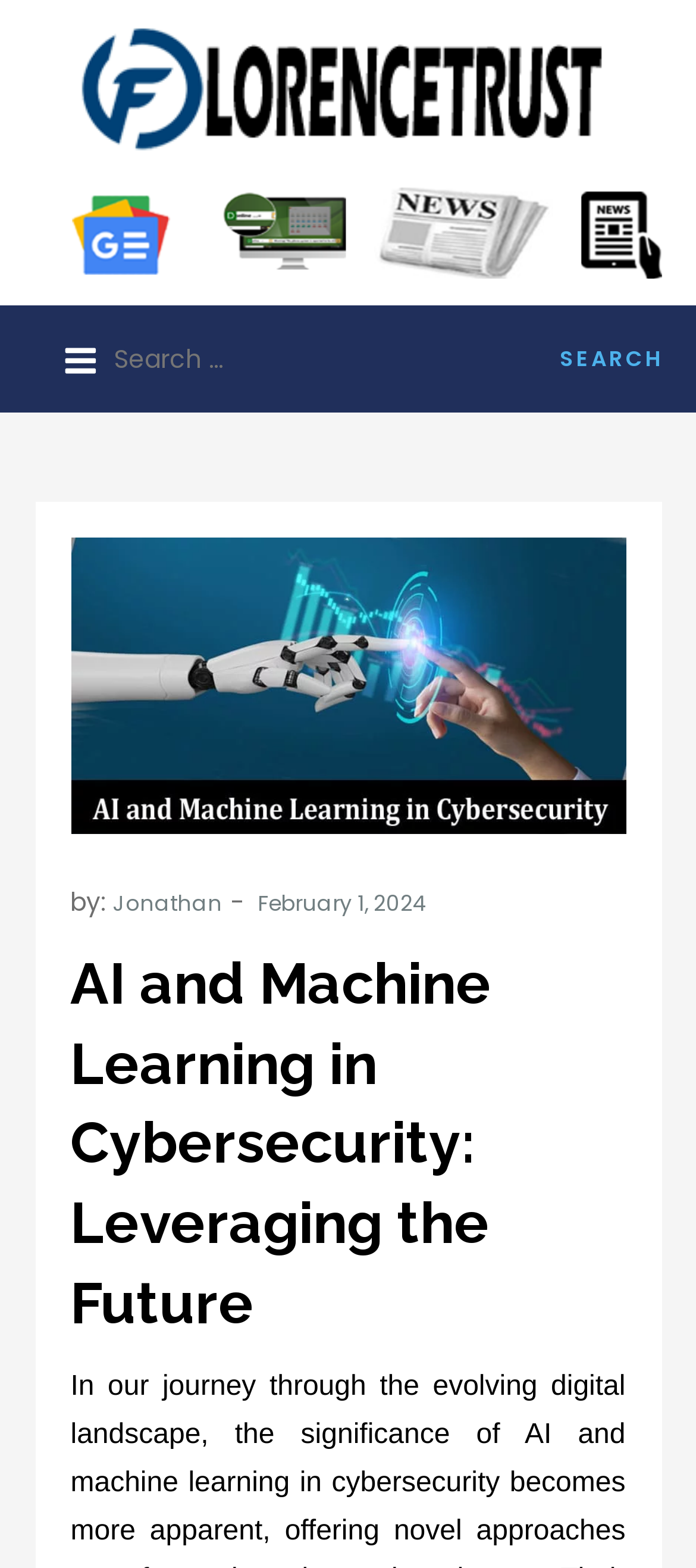Please indicate the bounding box coordinates of the element's region to be clicked to achieve the instruction: "Read the article by Jonathan". Provide the coordinates as four float numbers between 0 and 1, i.e., [left, top, right, bottom].

[0.163, 0.566, 0.319, 0.585]